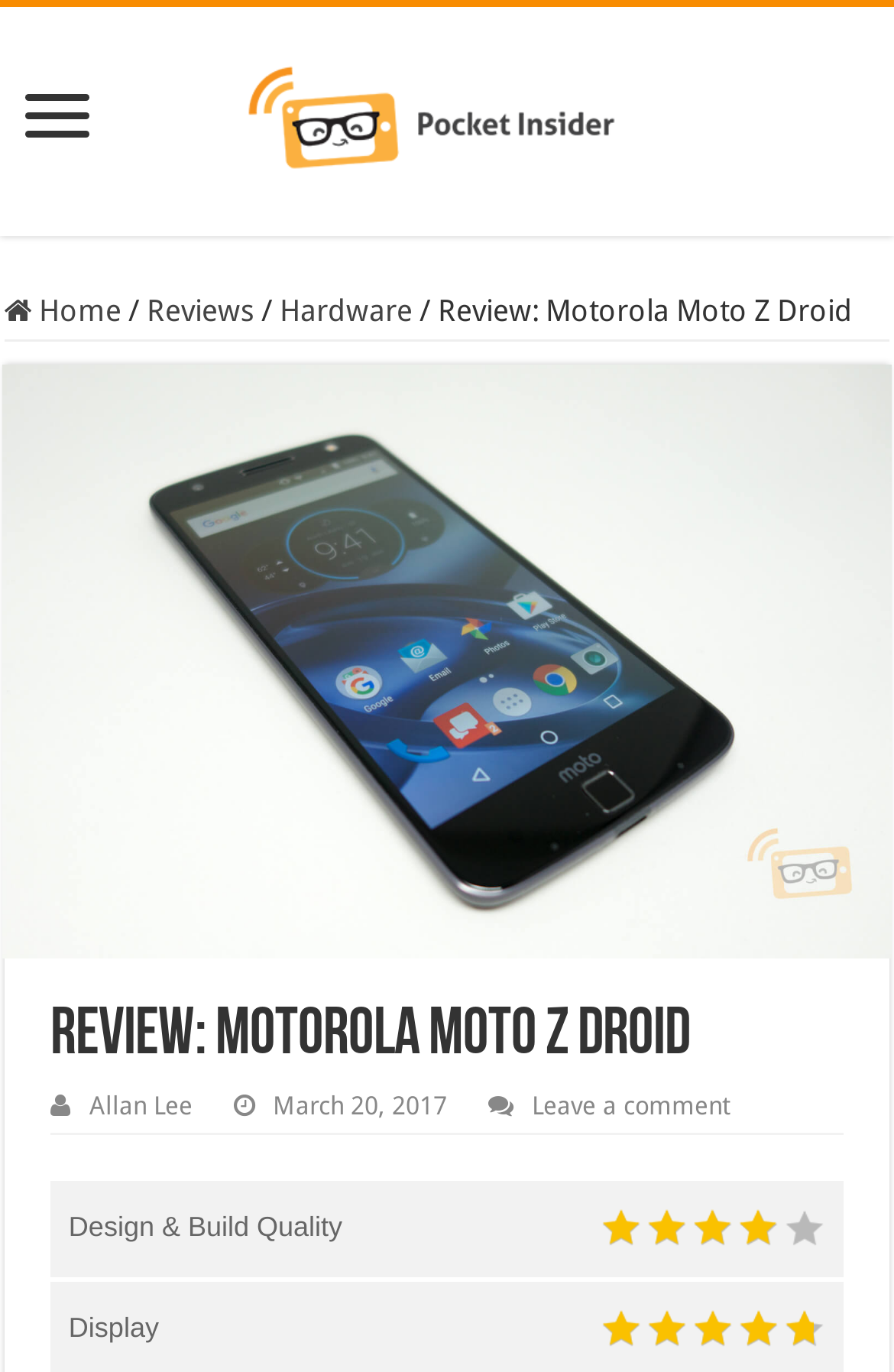Describe the webpage in detail, including text, images, and layout.

The webpage is a review of the Motorola Moto Z Droid, with a focus on its modular capability, Moto Mods. At the top left of the page, there is a link with no text, followed by a heading that reads "Pocket Insider" with an image of the same name. Below this, there are several links, including "Home", "Reviews", and "Hardware", separated by a forward slash.

The main content of the review is headed by a title "Review: Motorola Moto Z Droid" which spans almost the entire width of the page. Below this, there is information about the author, Allan Lee, and the date of the review, March 20, 2017. There is also a link to "Leave a comment" at the bottom right of this section.

The review itself is divided into sections, with headings "Design & Build Quality" and "Display" located at the bottom of the page. These headings are positioned near the left edge of the page, with the "Design & Build Quality" section located above the "Display" section.